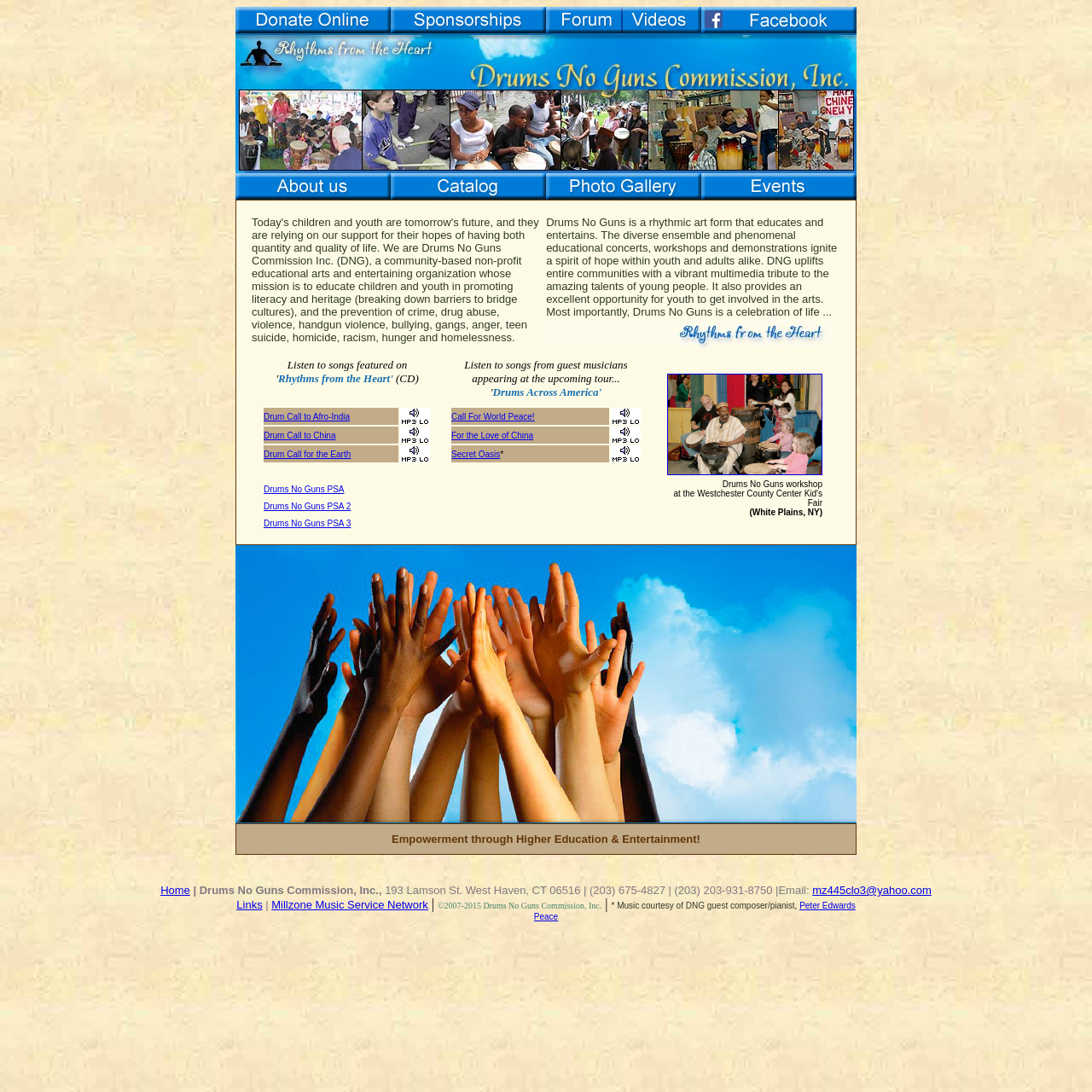What is the organization's mission?
Answer with a single word or phrase, using the screenshot for reference.

Educate children and youth